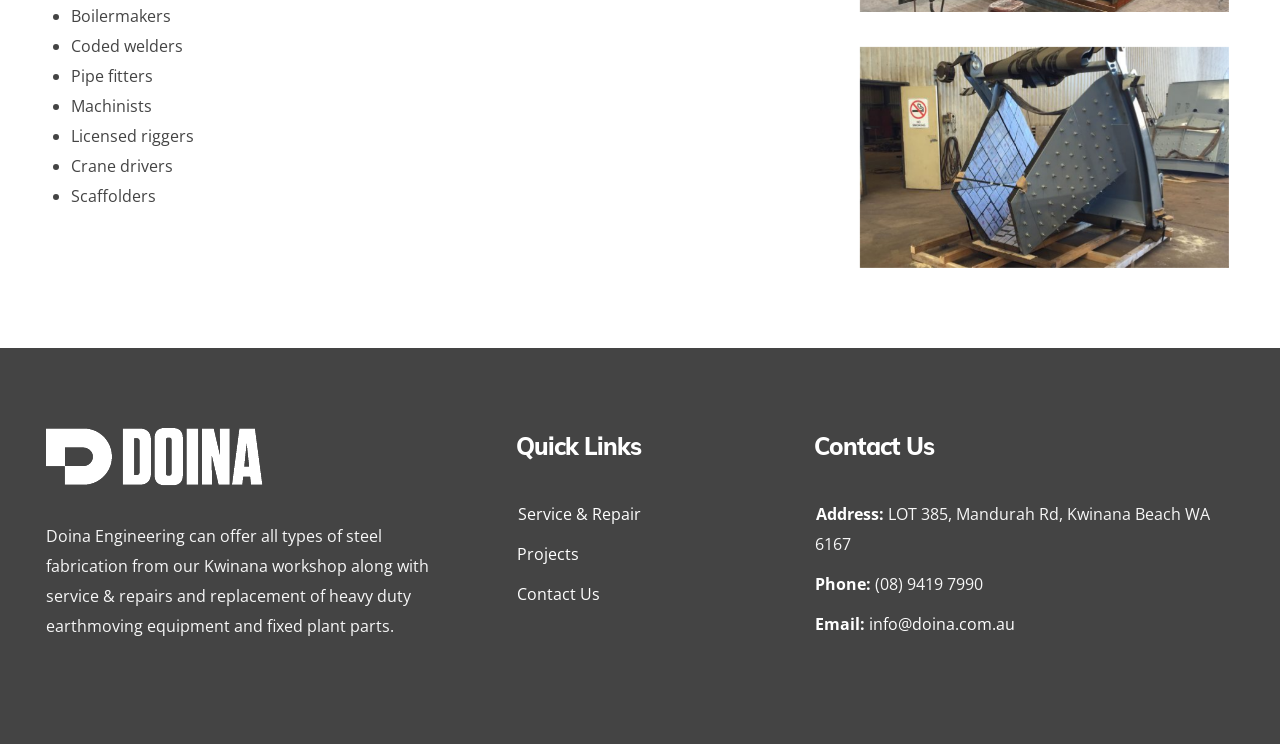Determine the bounding box coordinates (top-left x, top-left y, bottom-right x, bottom-right y) of the UI element described in the following text: Contact Us

[0.404, 0.784, 0.469, 0.813]